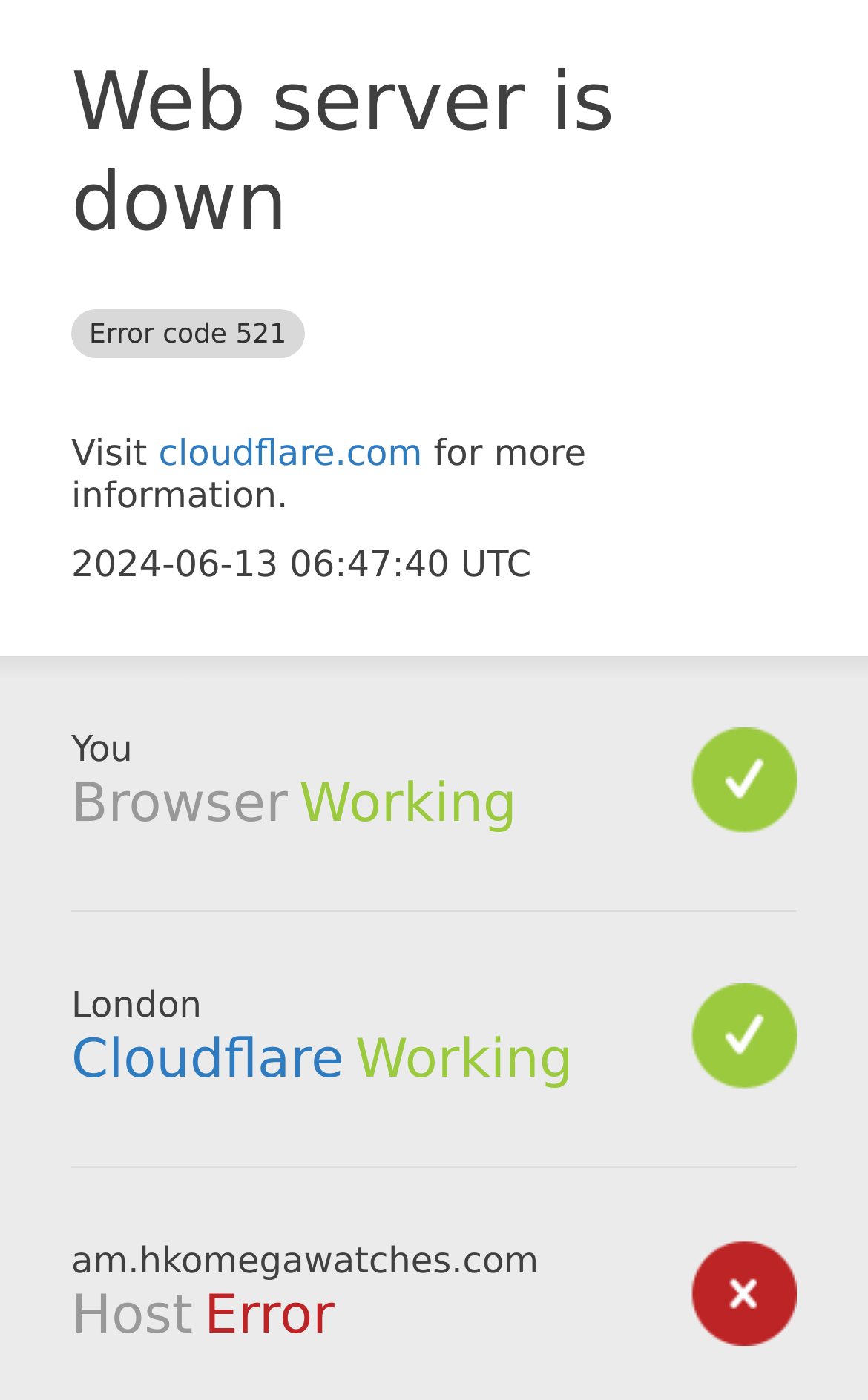Generate a thorough explanation of the webpage's elements.

The webpage appears to be an error page, indicating that the web server is down. At the top, there is a prominent heading that reads "Web server is down Error code 521". Below this heading, there is a short paragraph with a link to "cloudflare.com" and some accompanying text. 

To the right of the link, there is a timestamp "2024-06-13 06:47:40 UTC". 

Further down, there are three sections, each with a heading. The first section is labeled "Browser" and has a status of "Working". The second section is labeled "Cloudflare" and also has a status of "Working". The third section is labeled "Host" and has a status of "Error". 

At the very bottom of the page, there is the domain name "am.hkomegawatches.com".